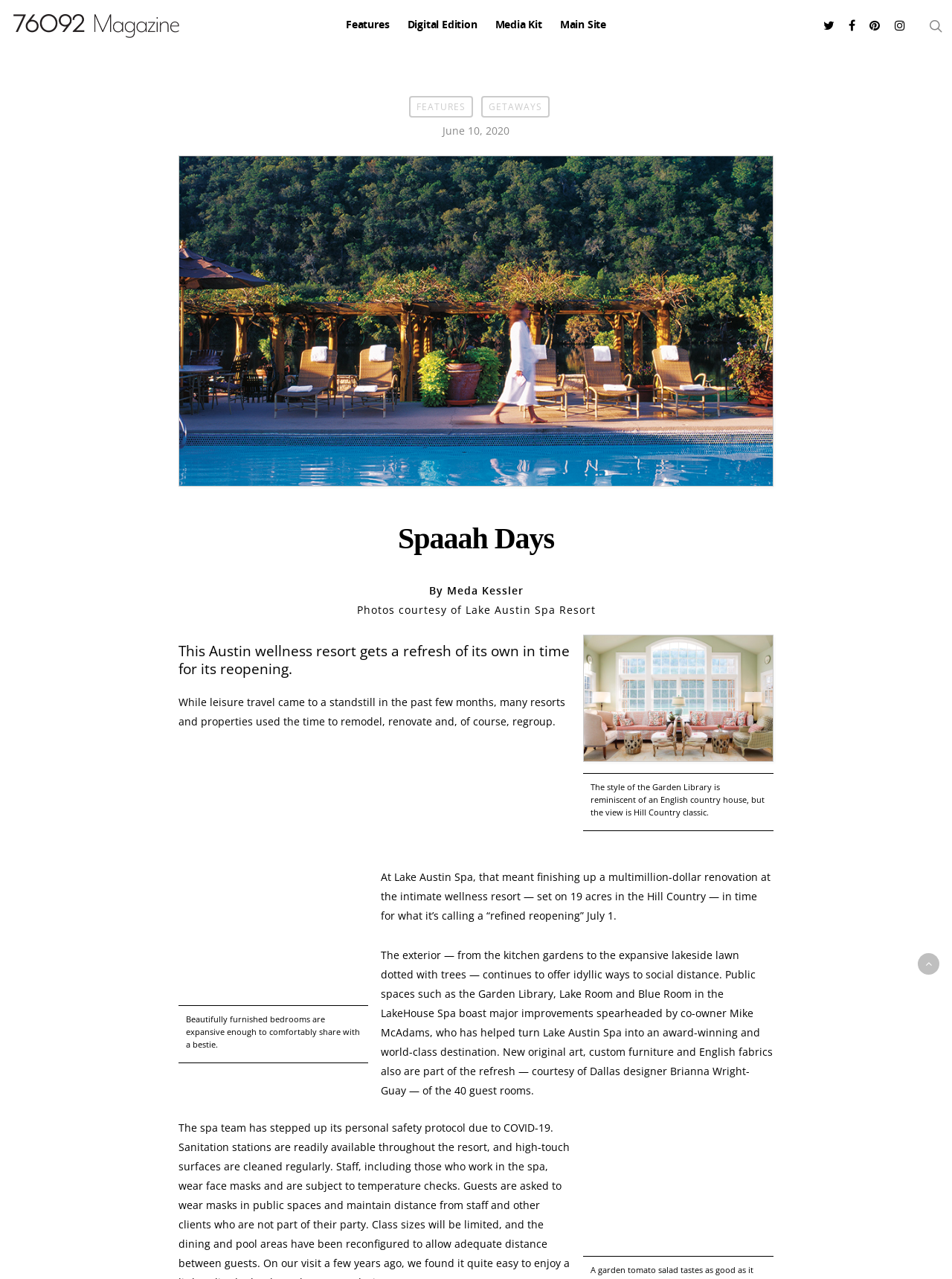Who is the designer behind the refresh of the resort?
Based on the screenshot, answer the question with a single word or phrase.

Brianna Wright-Guay